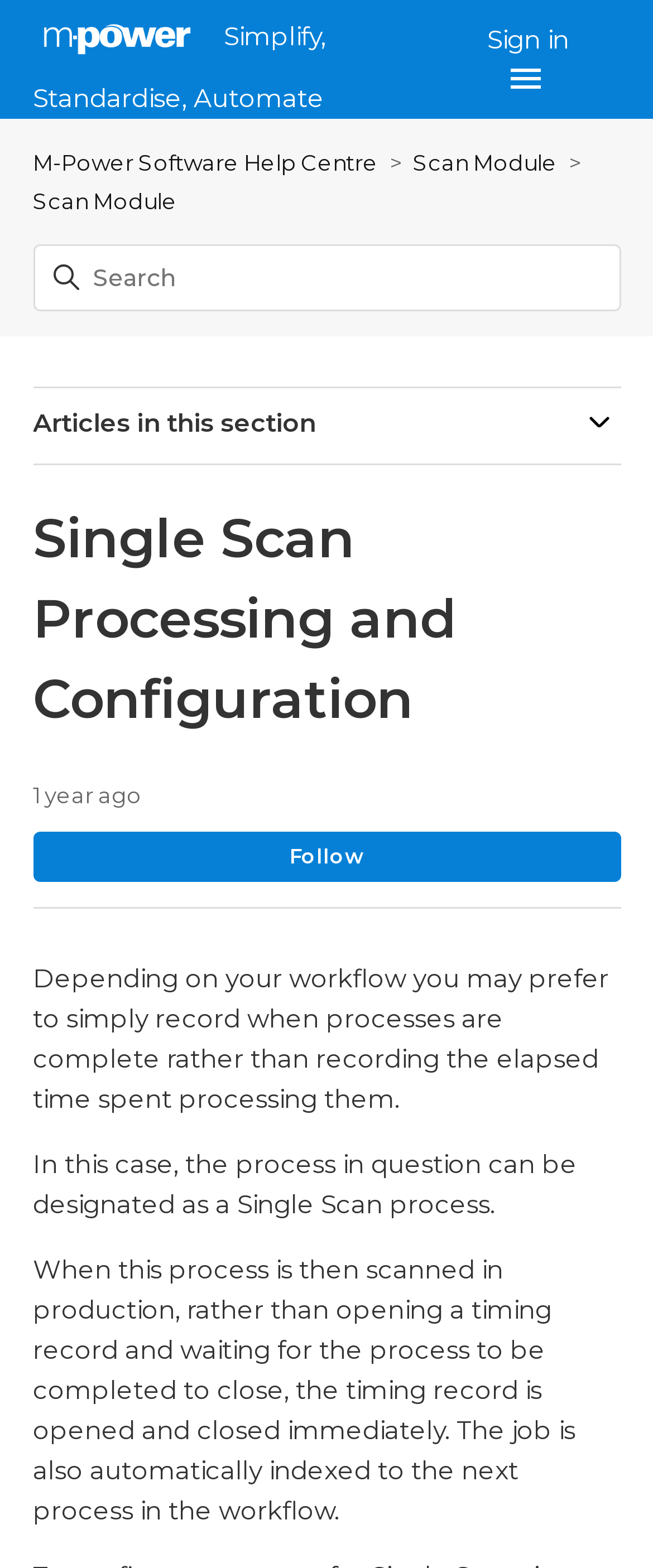Extract the main title from the webpage.

Single Scan Processing and Configuration